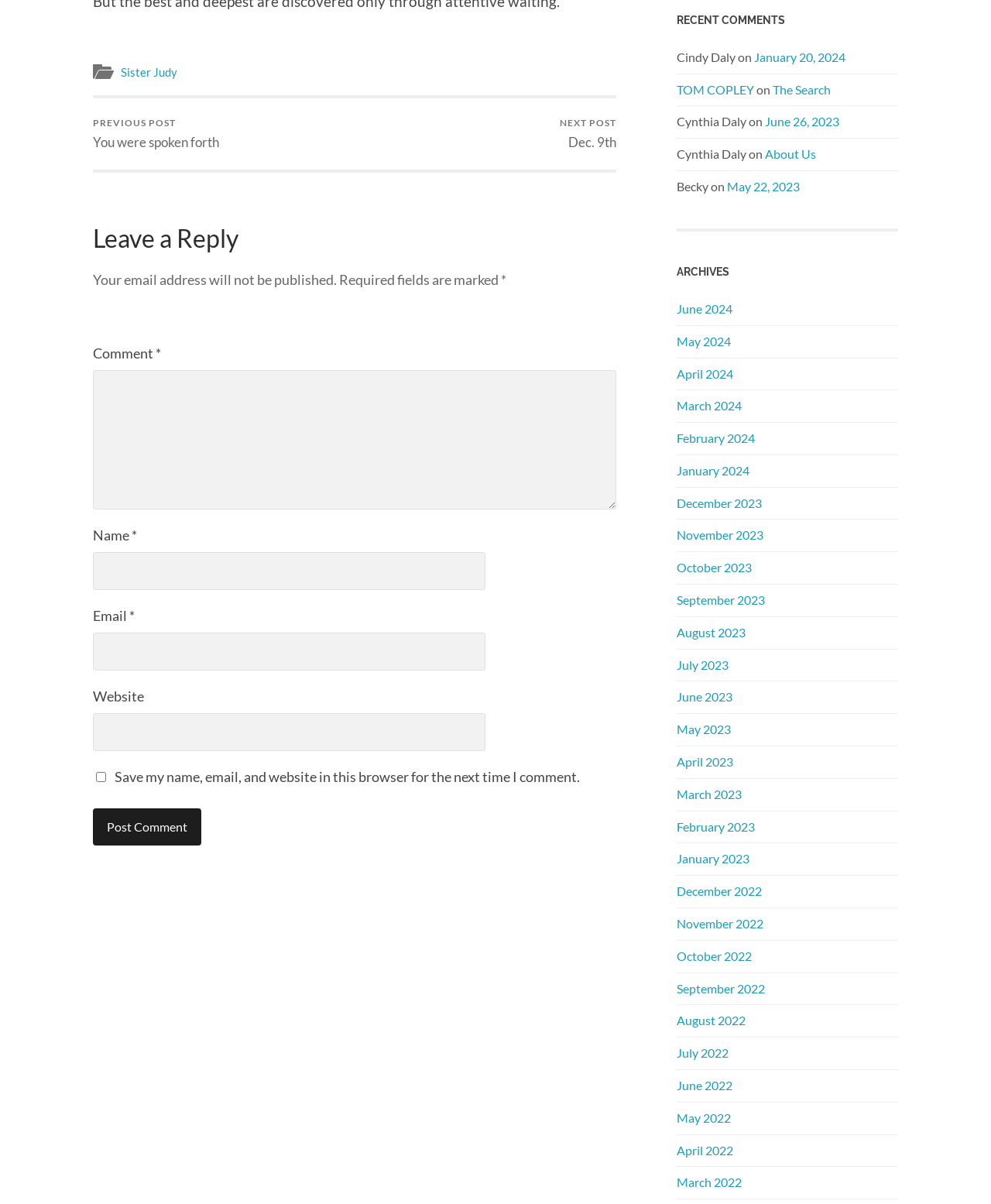What is the purpose of the checkbox 'Save my name, email, and website in this browser for the next time I comment'?
From the details in the image, provide a complete and detailed answer to the question.

The checkbox 'Save my name, email, and website in this browser for the next time I comment' is located in the 'Leave a Reply' section. Its purpose is to allow users to save their name, email, and website information in the browser, so they don't have to enter it again when commenting in the future.